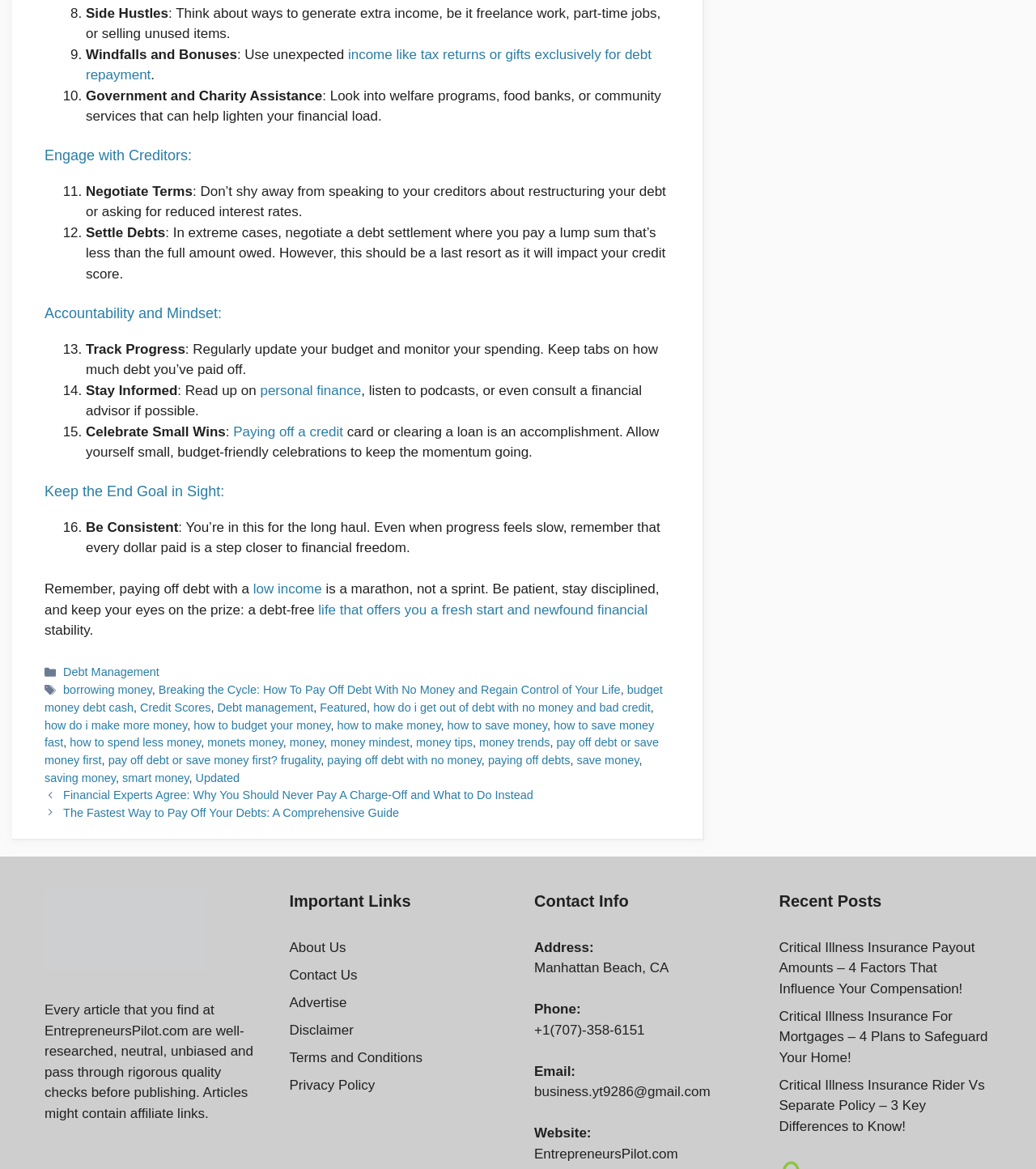Please identify the bounding box coordinates for the region that you need to click to follow this instruction: "Read about 'personal finance'".

[0.251, 0.327, 0.349, 0.34]